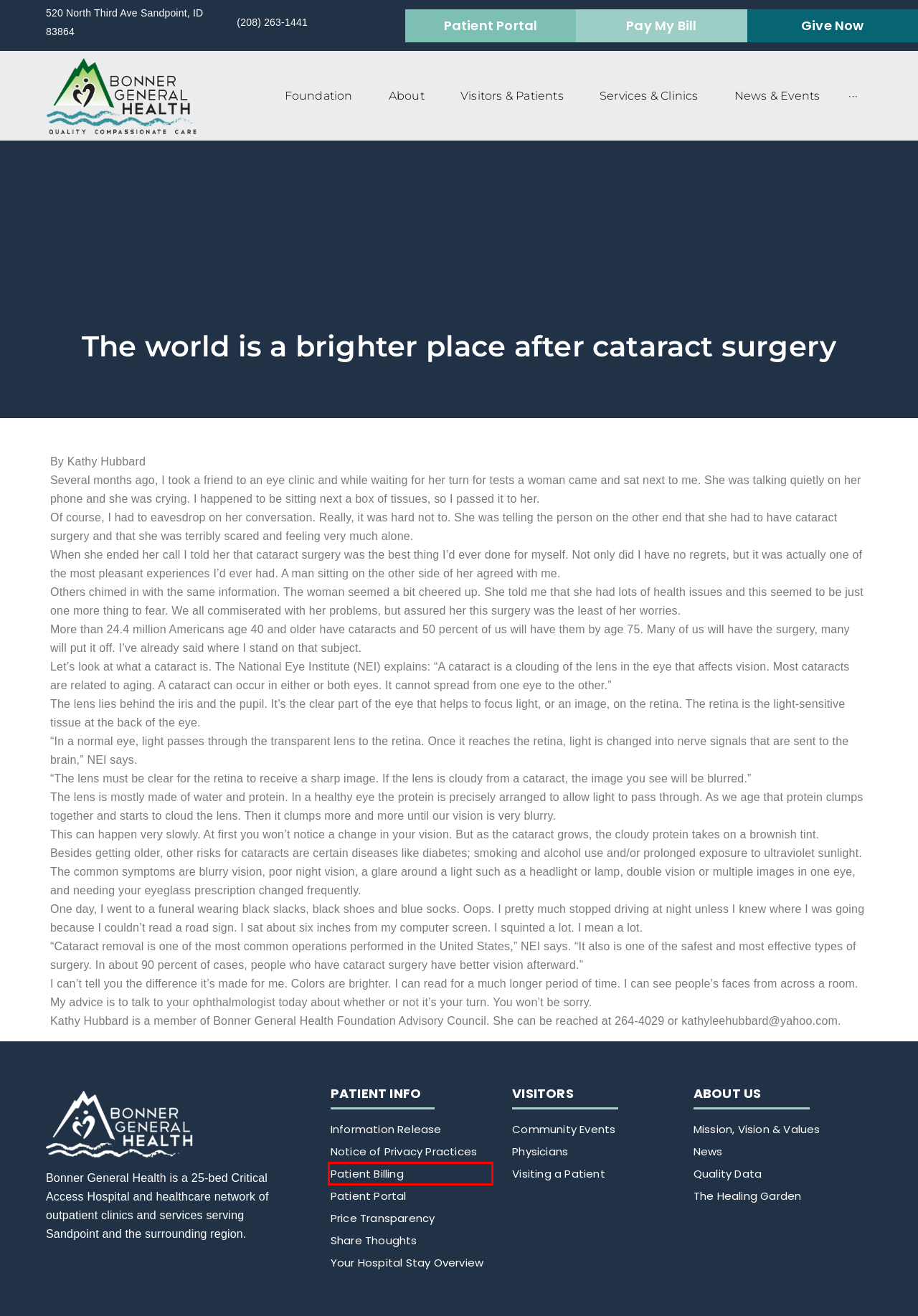You are provided with a screenshot of a webpage containing a red rectangle bounding box. Identify the webpage description that best matches the new webpage after the element in the bounding box is clicked. Here are the potential descriptions:
A. The Healing Garden - Bonner General Health
B. Quality Data - Bonner General Health
C. Foundation - Bonner General Health
D. Hospital Stay Overview - Bonner General Health
E. Patient Portal Sign In:
F. Share your thoughts - Bonner General Health
G. Patient Billing - Bonner General Health
H. PARA Price Transparency Tool

G